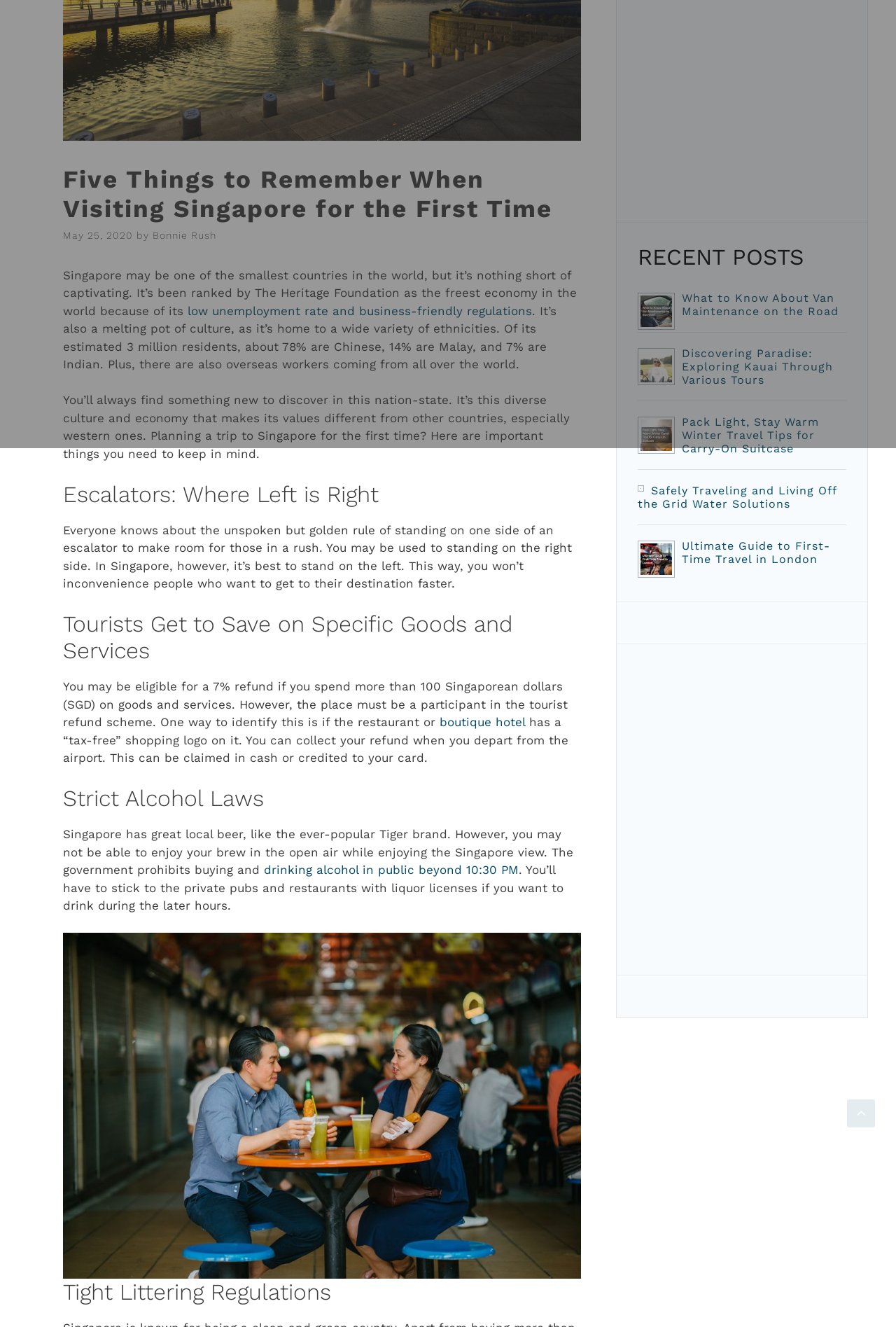Identify the bounding box coordinates for the UI element described as follows: "PC World voucher codes". Ensure the coordinates are four float numbers between 0 and 1, formatted as [left, top, right, bottom].

None